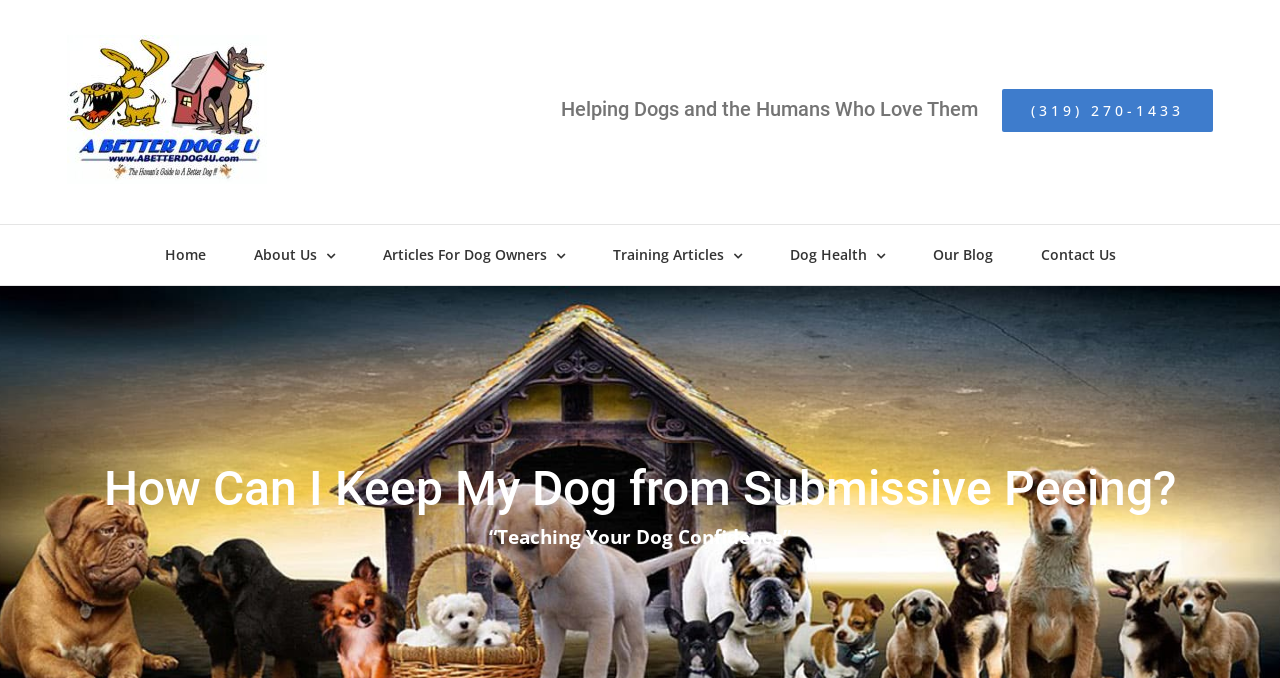Using the description "About Us", predict the bounding box of the relevant HTML element.

[0.198, 0.332, 0.261, 0.42]